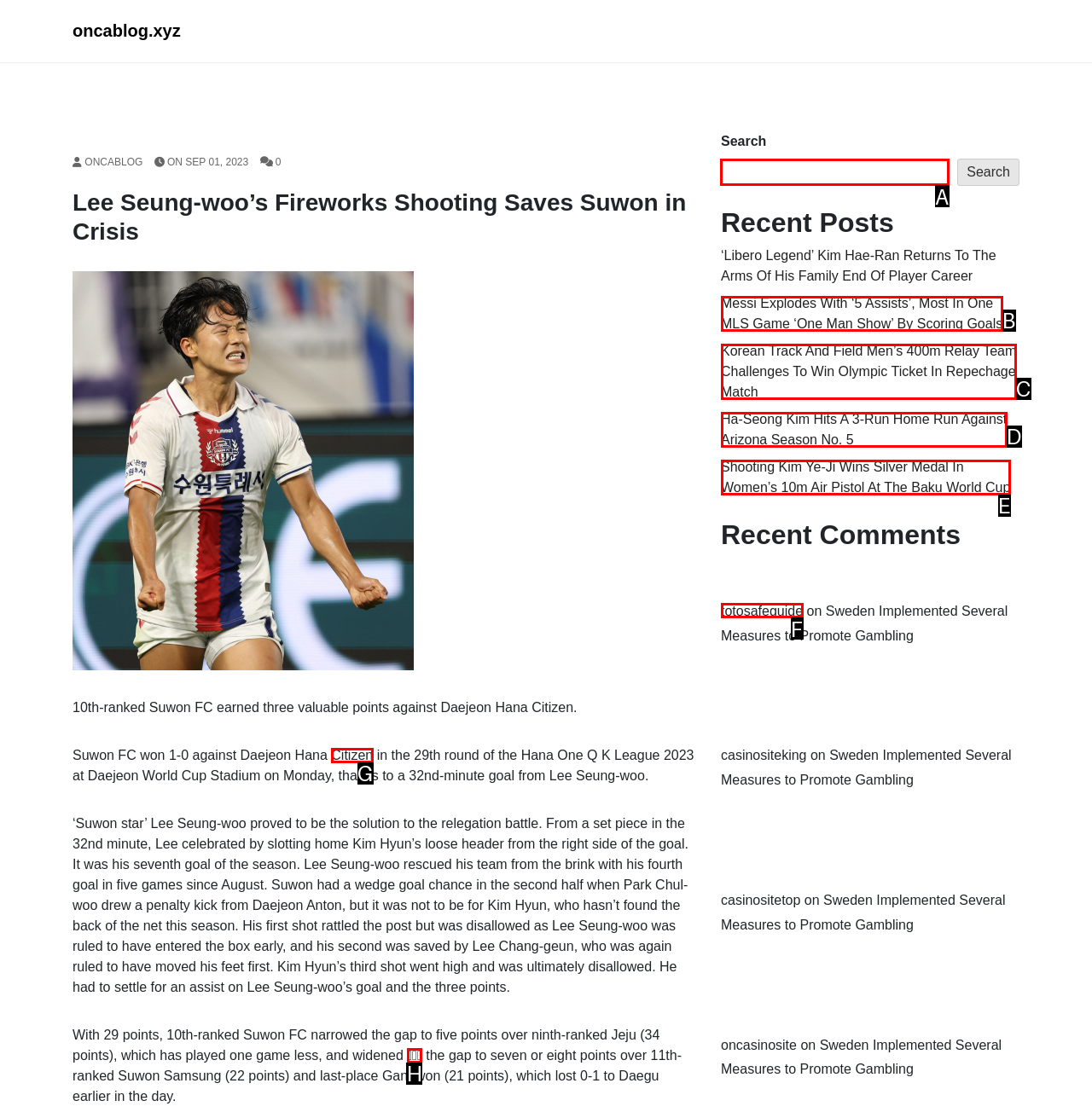Based on the task: View the full item record, which UI element should be clicked? Answer with the letter that corresponds to the correct option from the choices given.

None